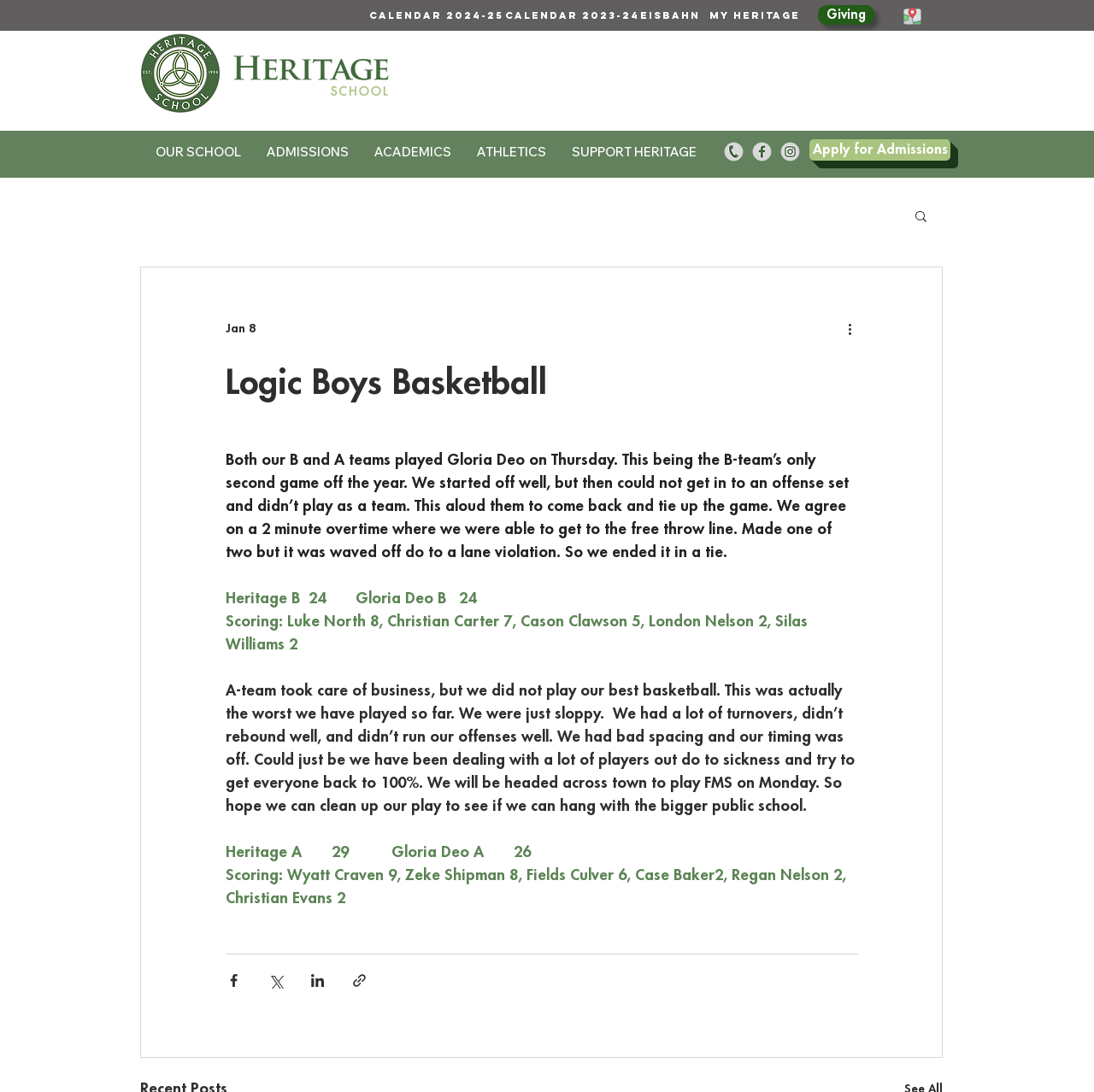Please identify the bounding box coordinates of the region to click in order to complete the given instruction: "Click on the calendar 2024-25 link". The coordinates should be four float numbers between 0 and 1, i.e., [left, top, right, bottom].

[0.338, 0.008, 0.46, 0.02]